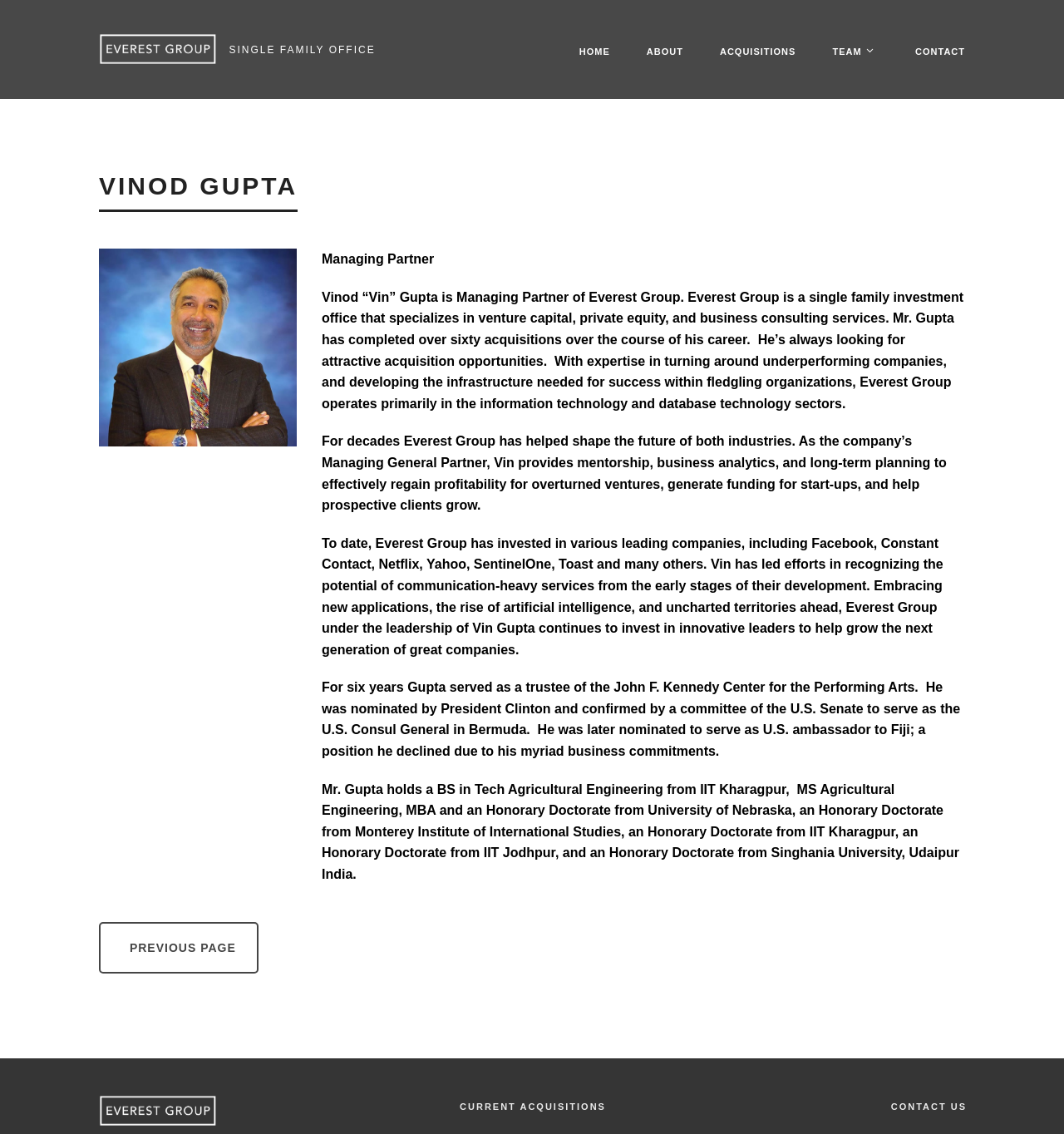Please find the bounding box coordinates of the section that needs to be clicked to achieve this instruction: "Click on Pangaea".

[0.093, 0.039, 0.204, 0.051]